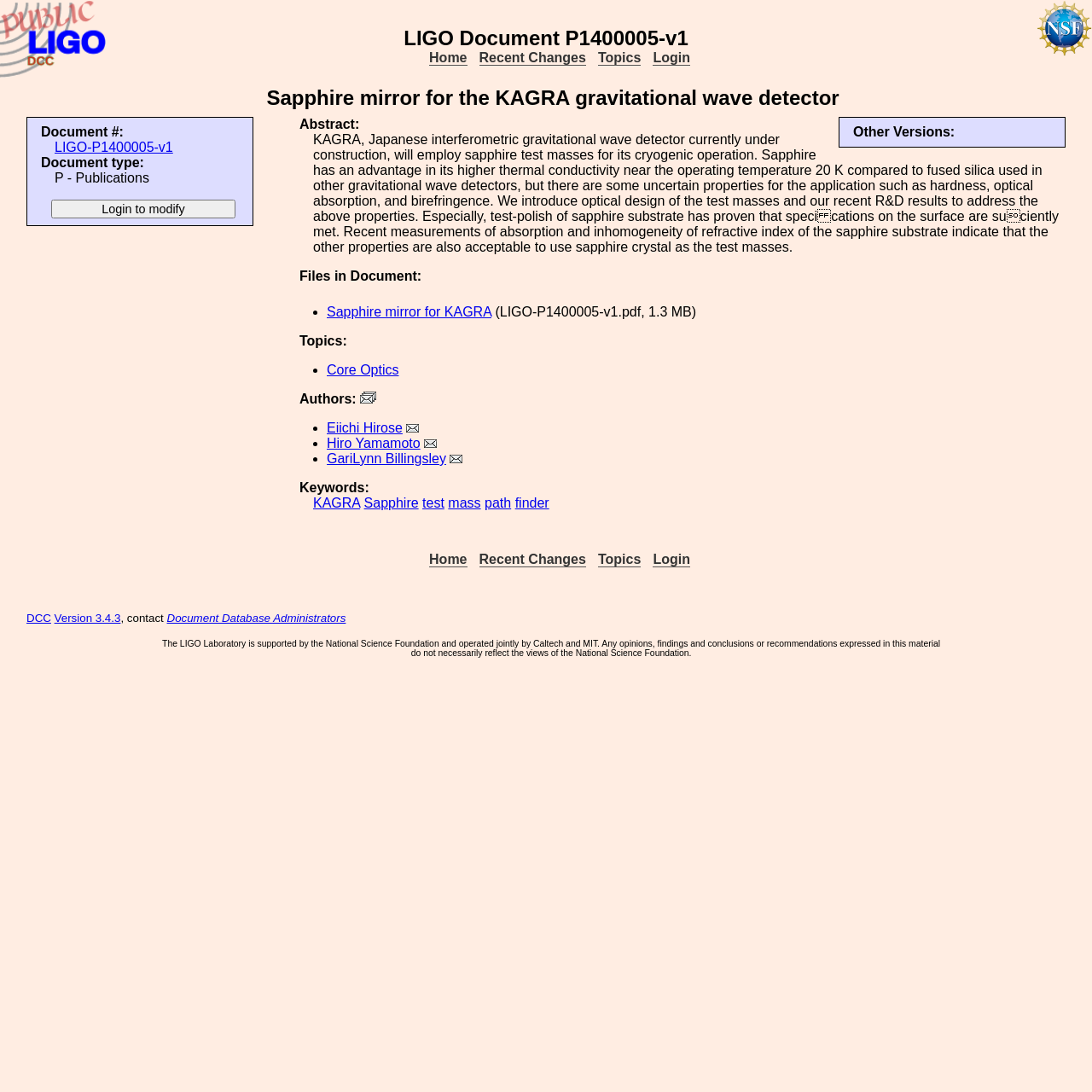Indicate the bounding box coordinates of the element that must be clicked to execute the instruction: "Contact the office in Portsmouth, NH". The coordinates should be given as four float numbers between 0 and 1, i.e., [left, top, right, bottom].

None